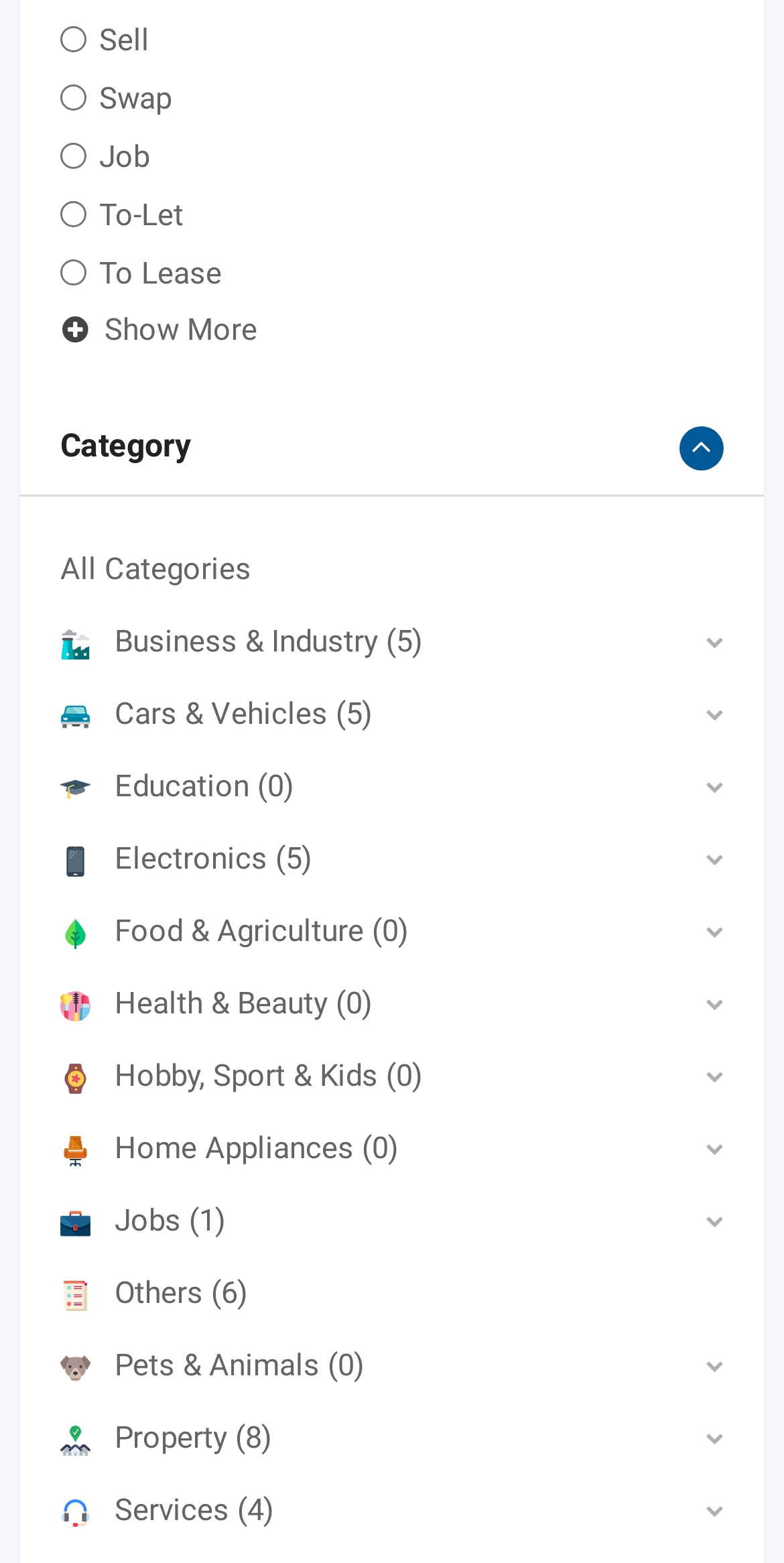Predict the bounding box of the UI element based on the description: "title="Tree Society of Zimbabwe"". The coordinates should be four float numbers between 0 and 1, formatted as [left, top, right, bottom].

None